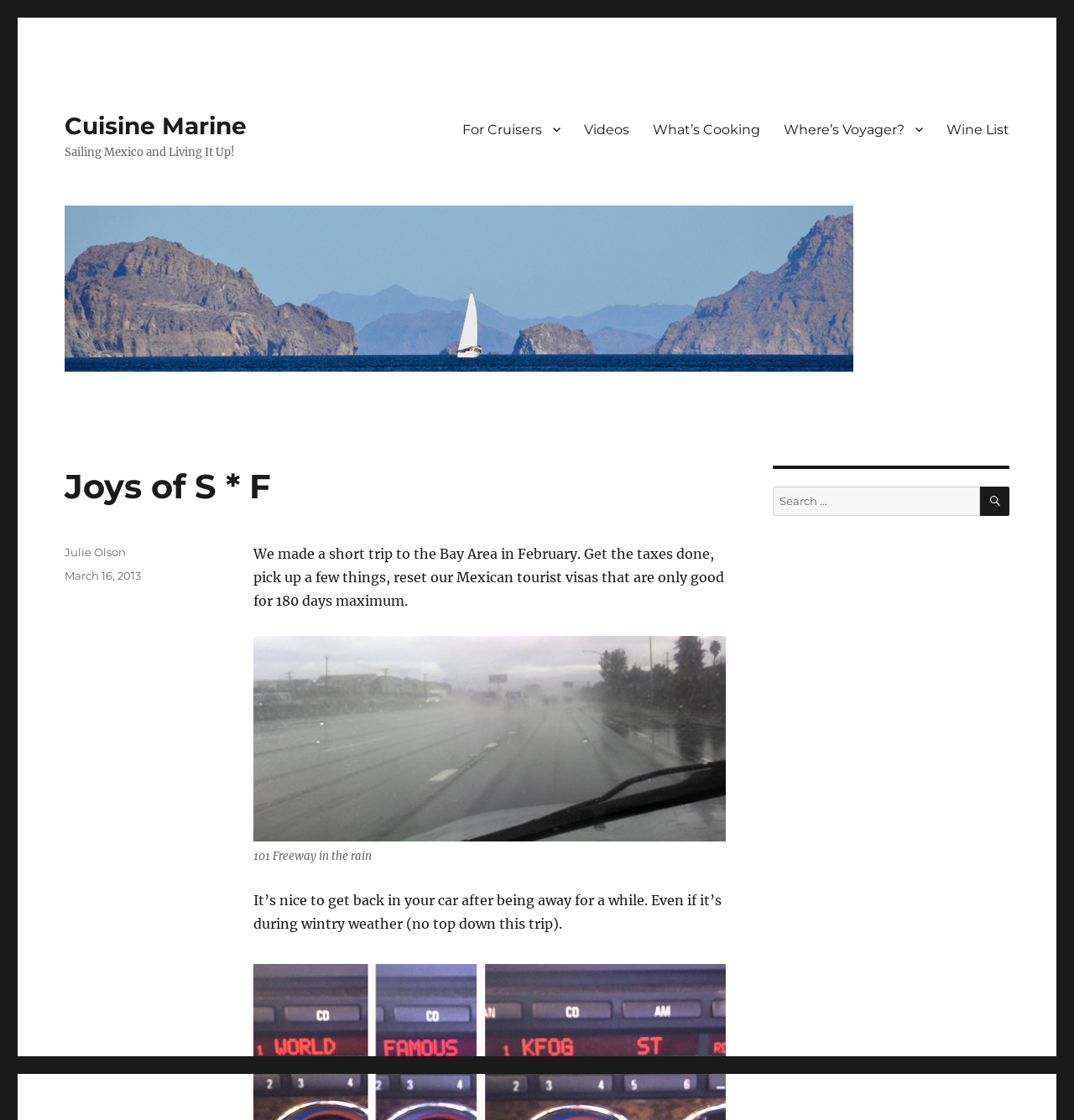Explain in detail what is displayed on the webpage.

The webpage is about "Joys of S * F – Cuisine Marine", which appears to be a personal blog or journal. At the top left, there is a link to "Cuisine Marine" and a heading "Sailing Mexico and Living It Up!". 

To the right of the heading, there is a primary navigation menu with five links: "For Cruisers", "Videos", "What’s Cooking", "Where’s Voyager?", and "Wine List". 

Below the navigation menu, there is a large link to "Cuisine Marine" that spans most of the width of the page. Above this link, there is an image with the same title. The image is accompanied by a header "Joys of S * F" and a block of text that describes a short trip to the Bay Area in February. 

Below the text, there is a figure with an image and a caption "101 Freeway in the rain". The image is followed by another block of text that describes the experience of getting back in a car after being away for a while. 

At the bottom left, there is a footer section with information about the author, "Julie Olson", and the post date, "March 16, 2013". 

To the right of the footer, there is a complementary section with a search function. The search function consists of a text box and a search button with a magnifying glass icon.